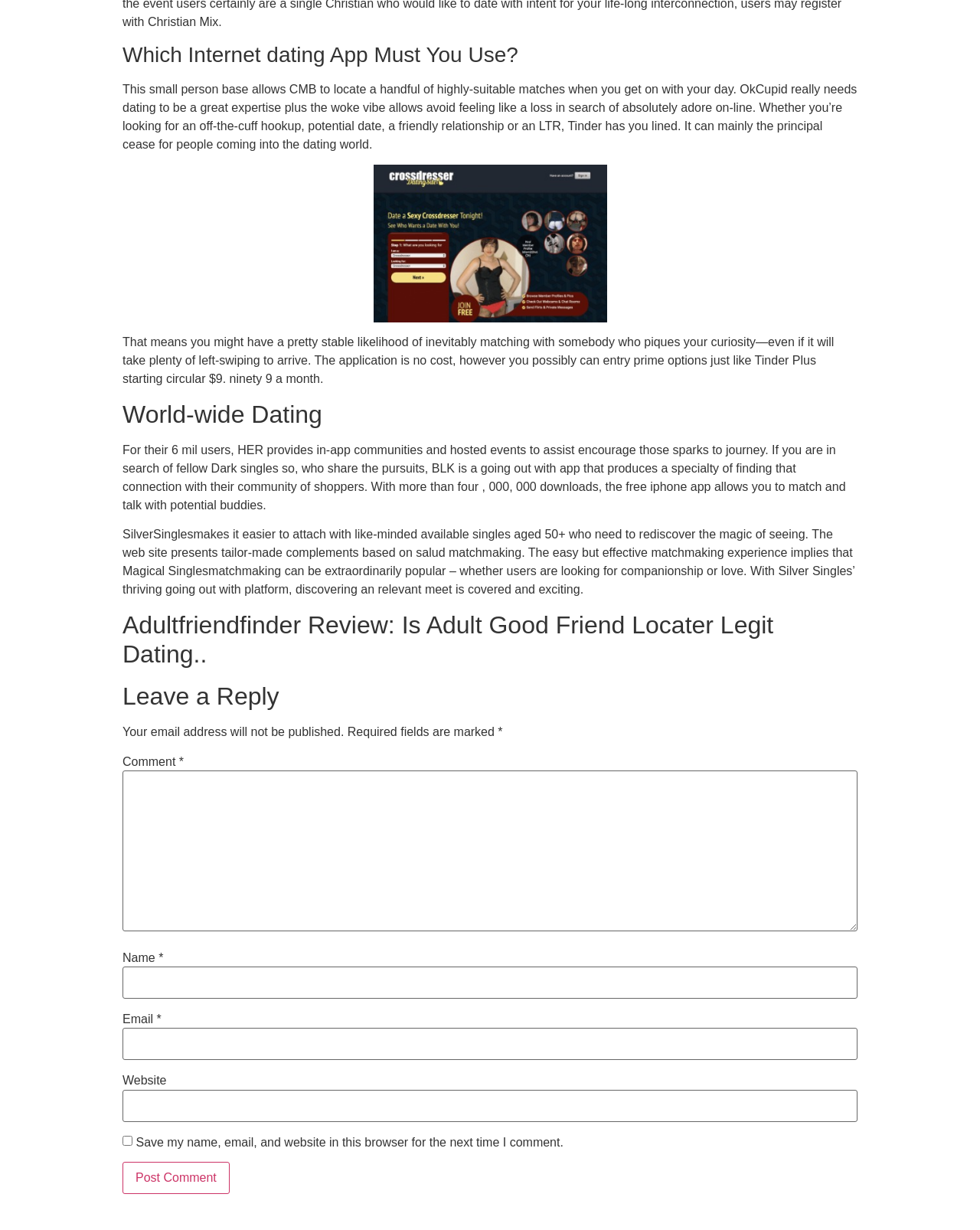Answer the question with a brief word or phrase:
What is the main topic of this webpage?

Dating apps